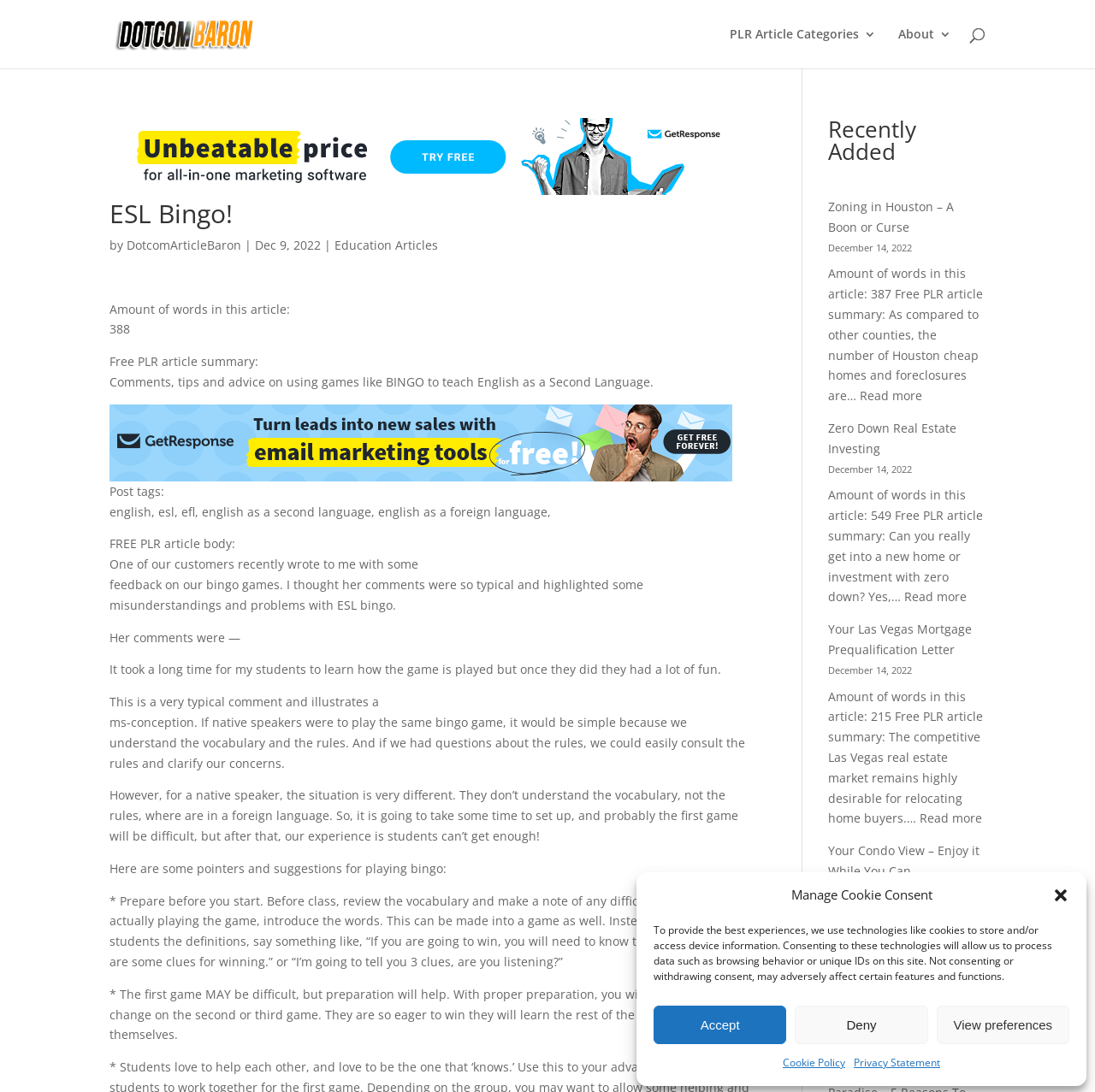Can you find the bounding box coordinates for the element to click on to achieve the instruction: "Visit the 'About' page"?

[0.82, 0.026, 0.869, 0.063]